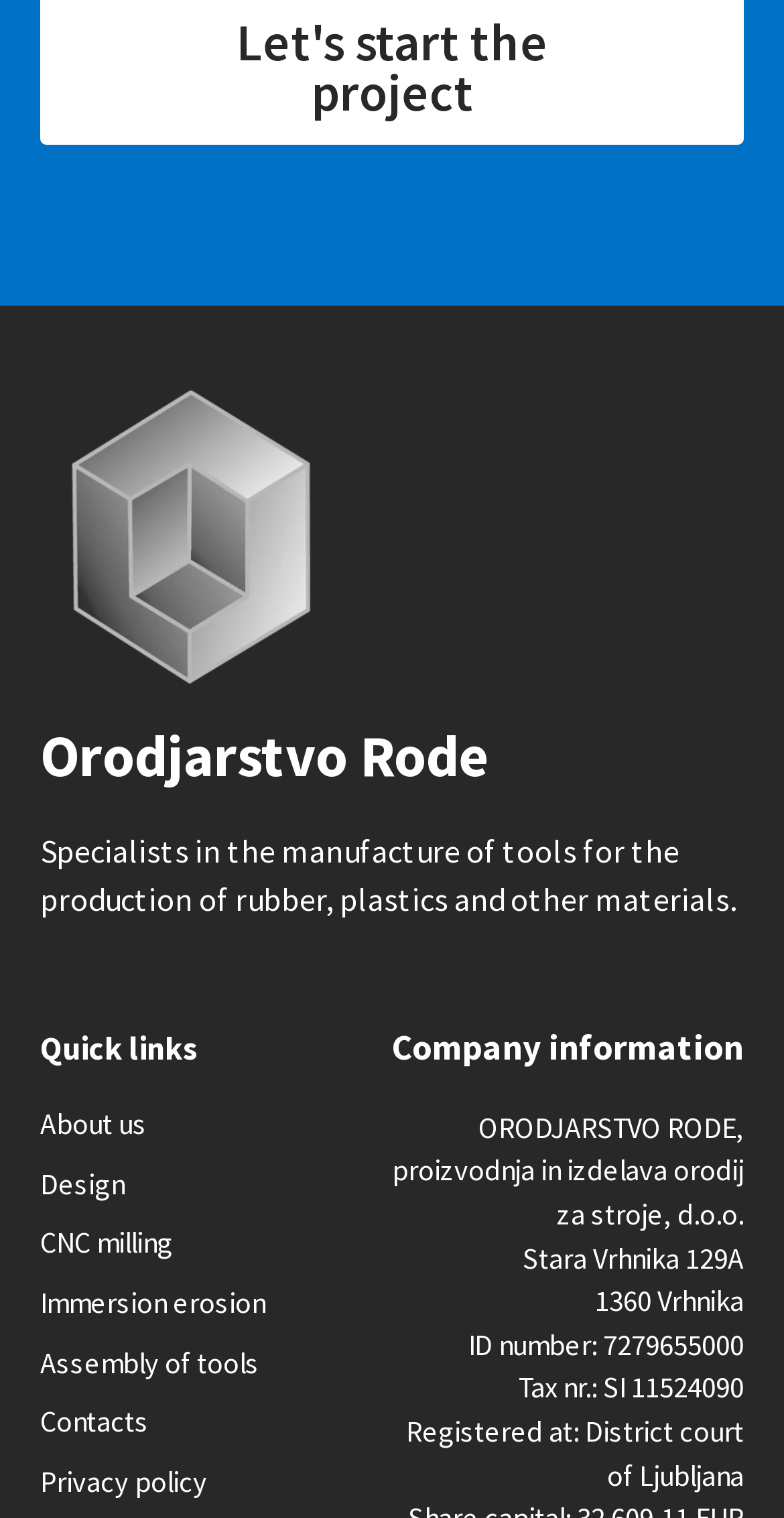Answer the question with a brief word or phrase:
How many quick links are available?

7